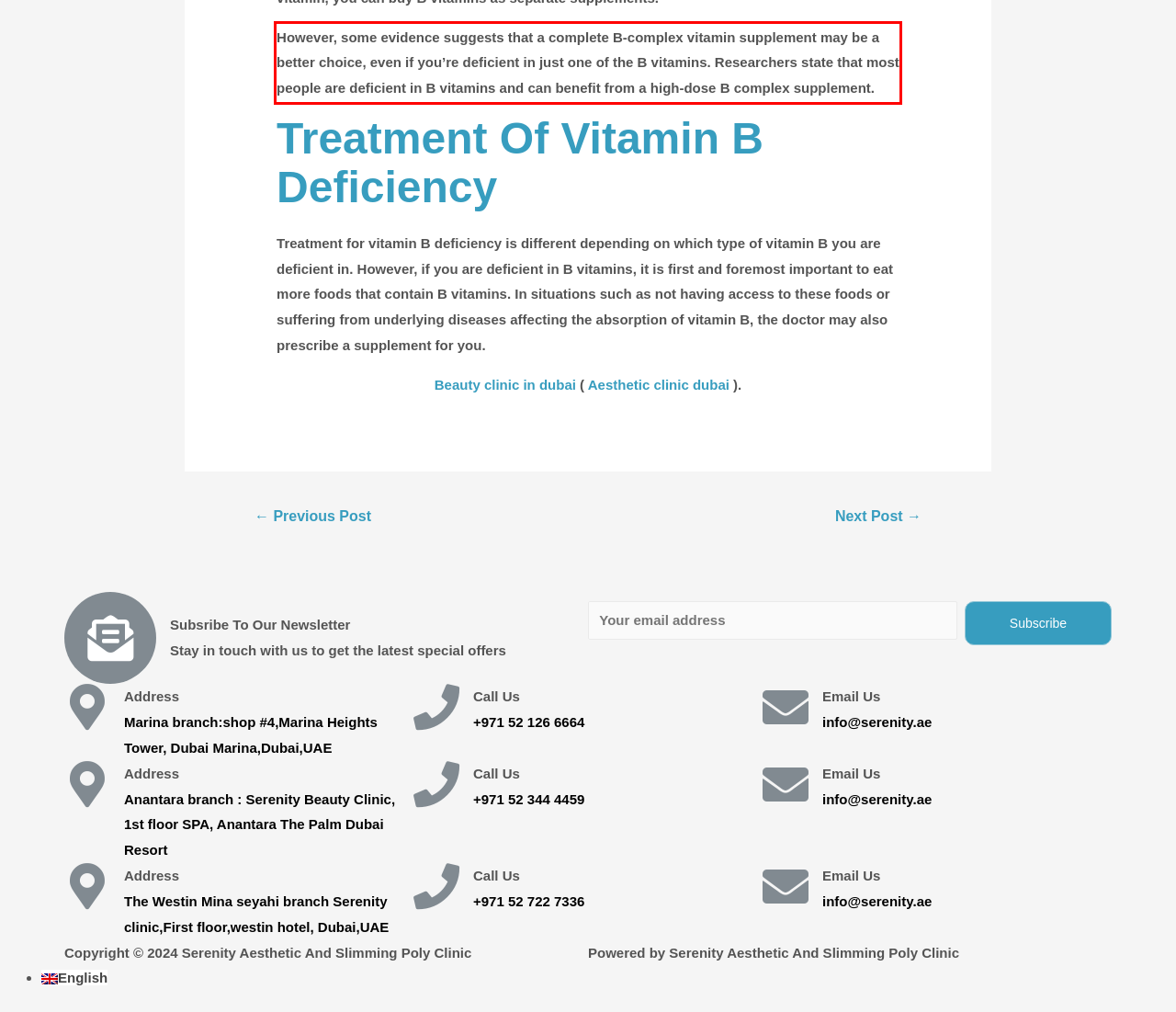Observe the screenshot of the webpage, locate the red bounding box, and extract the text content within it.

However, some evidence suggests that a complete B-complex vitamin supplement may be a better choice, even if you’re deficient in just one of the B vitamins. Researchers state that most people are deficient in B vitamins and can benefit from a high-dose B complex supplement.